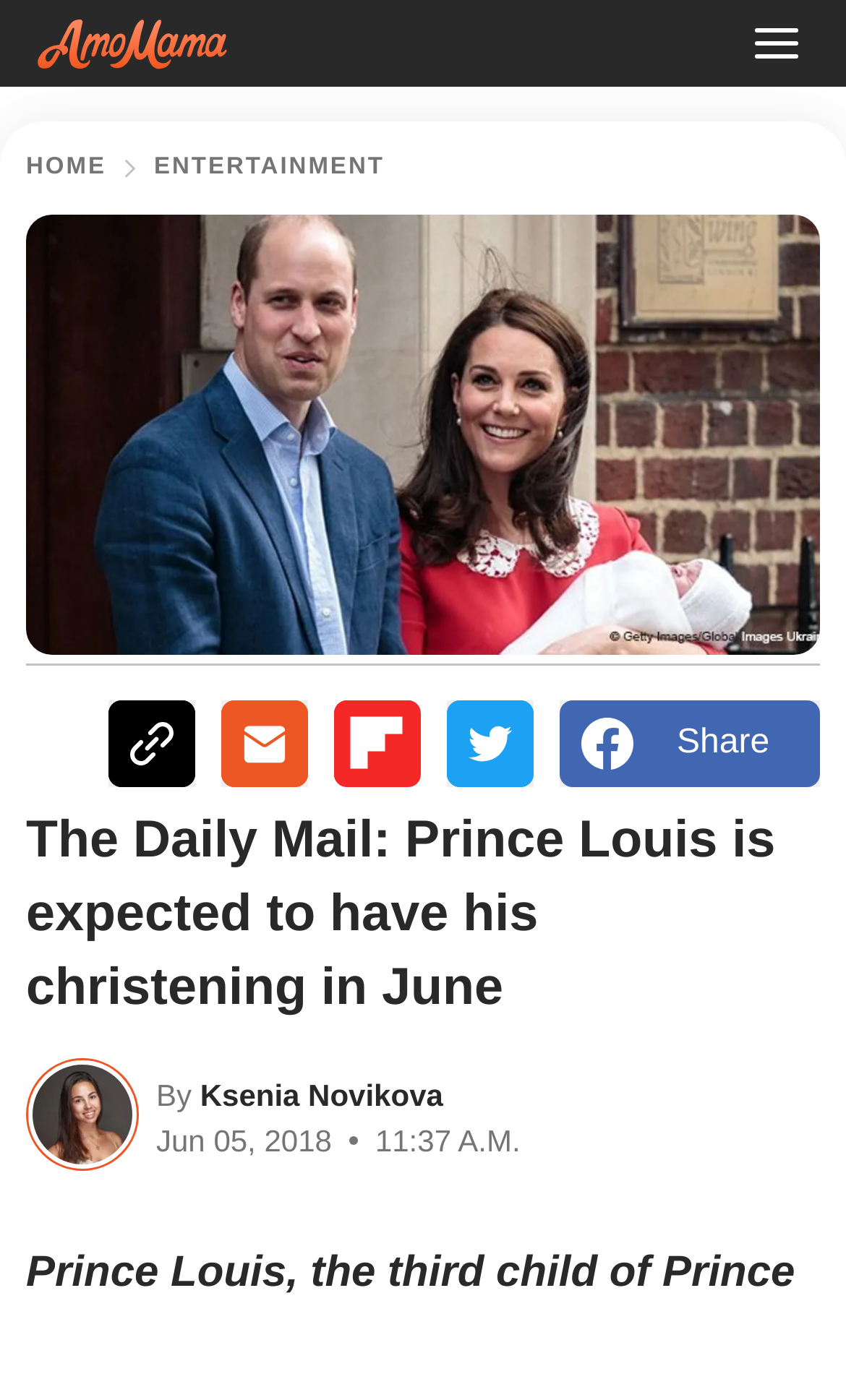Locate the bounding box coordinates of the clickable part needed for the task: "Read the article by Ksenia Novikova".

[0.227, 0.765, 0.524, 0.796]